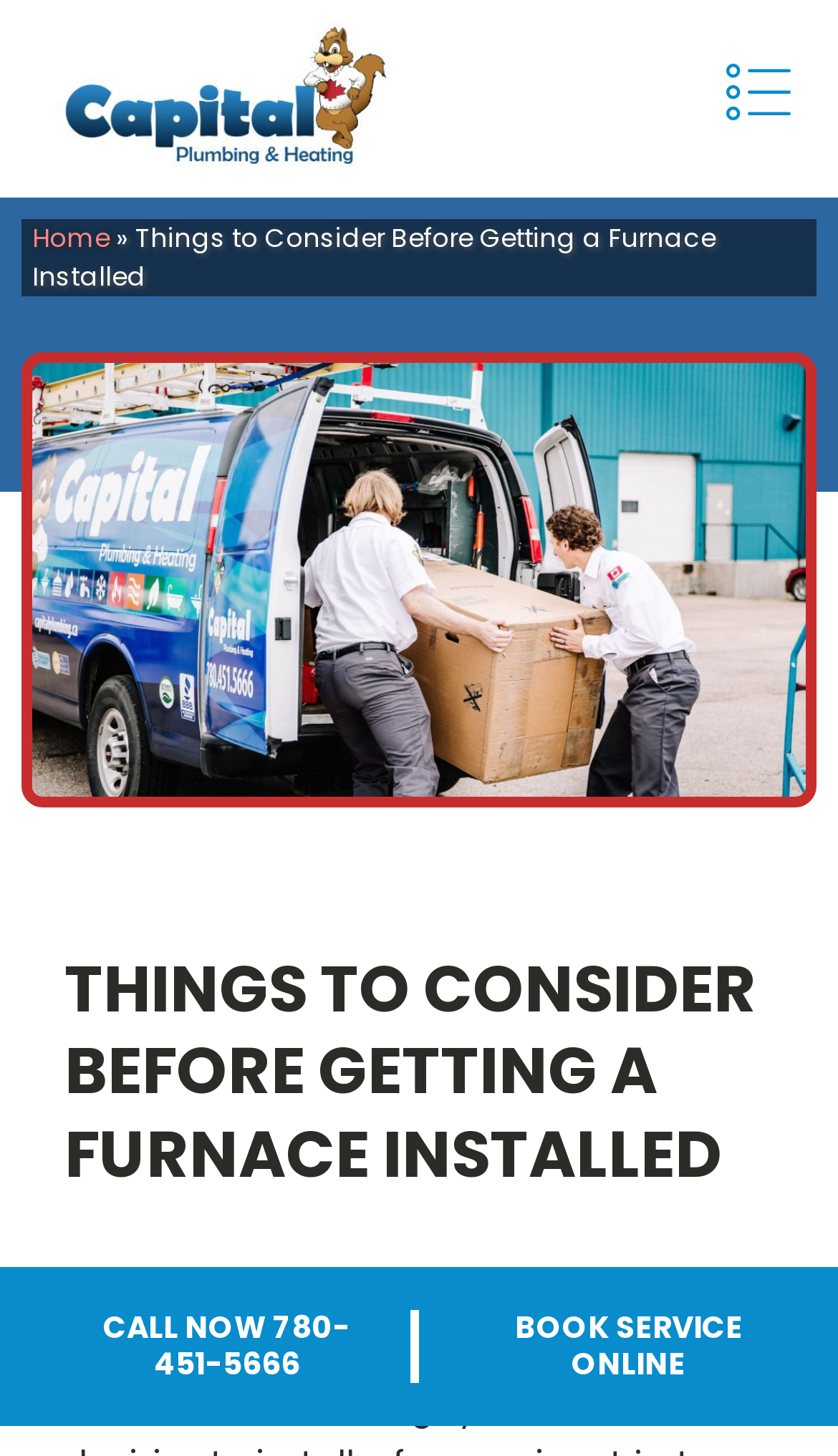Determine the bounding box for the HTML element described here: "parent_node: HOME aria-label="hamburger-icon"". The coordinates should be given as [left, top, right, bottom] with each number being a float between 0 and 1.

[0.846, 0.03, 0.962, 0.105]